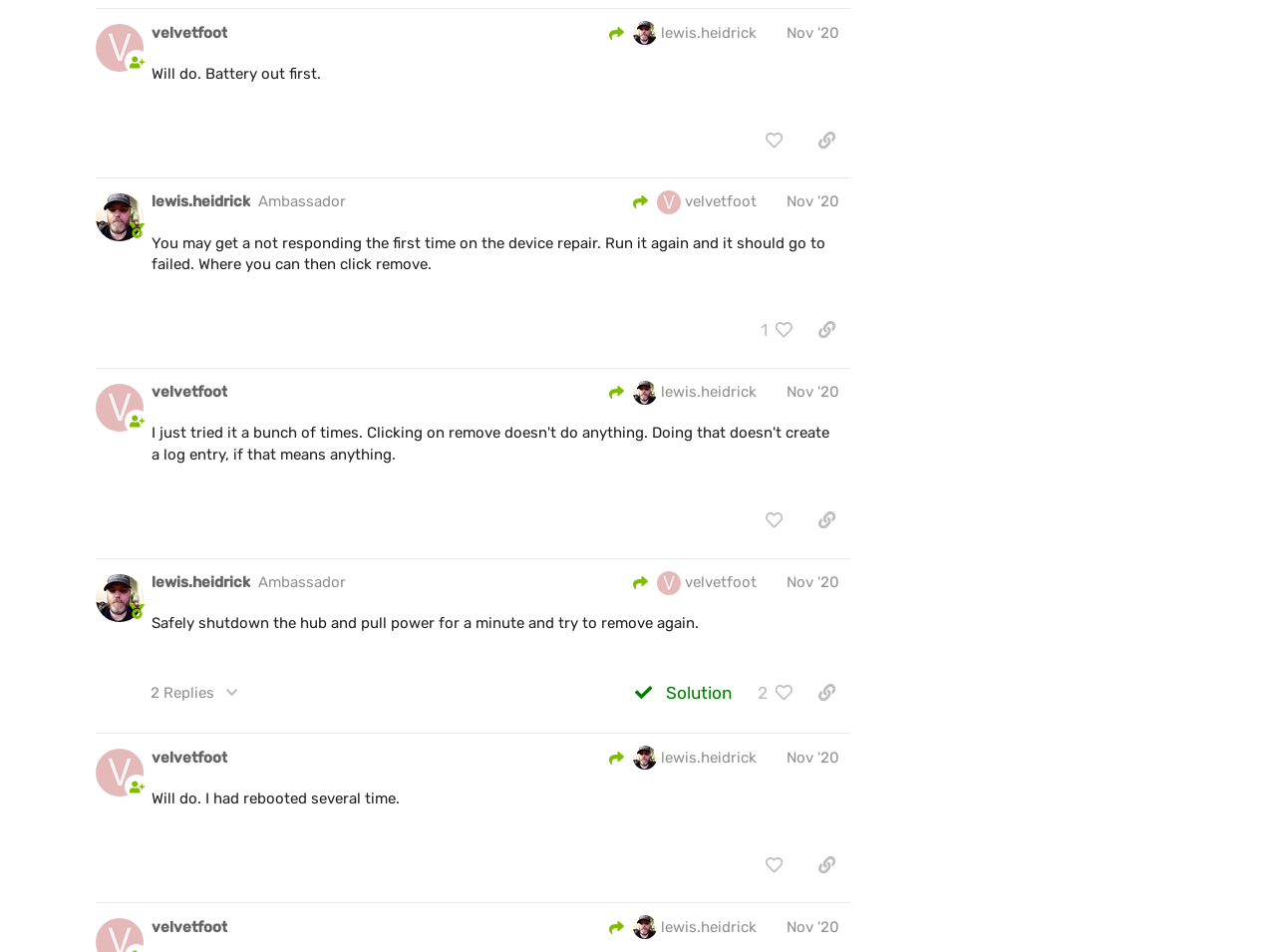Please find the bounding box for the following UI element description. Provide the coordinates in (top-left x, top-left y, bottom-right x, bottom-right y) format, with values between 0 and 1: 1

[0.588, 0.329, 0.625, 0.365]